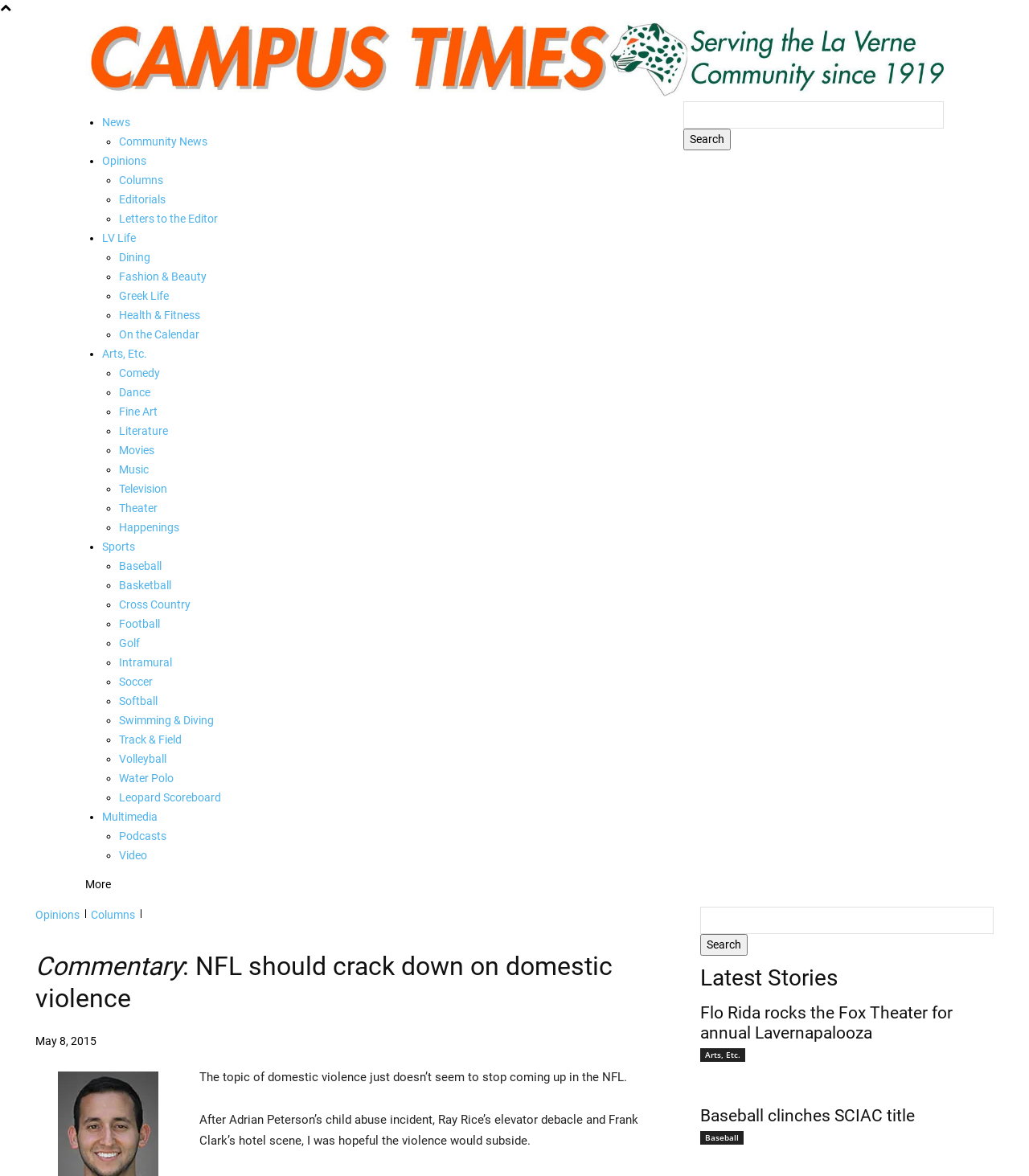Determine the bounding box coordinates of the clickable region to follow the instruction: "Click on News".

[0.099, 0.096, 0.627, 0.112]